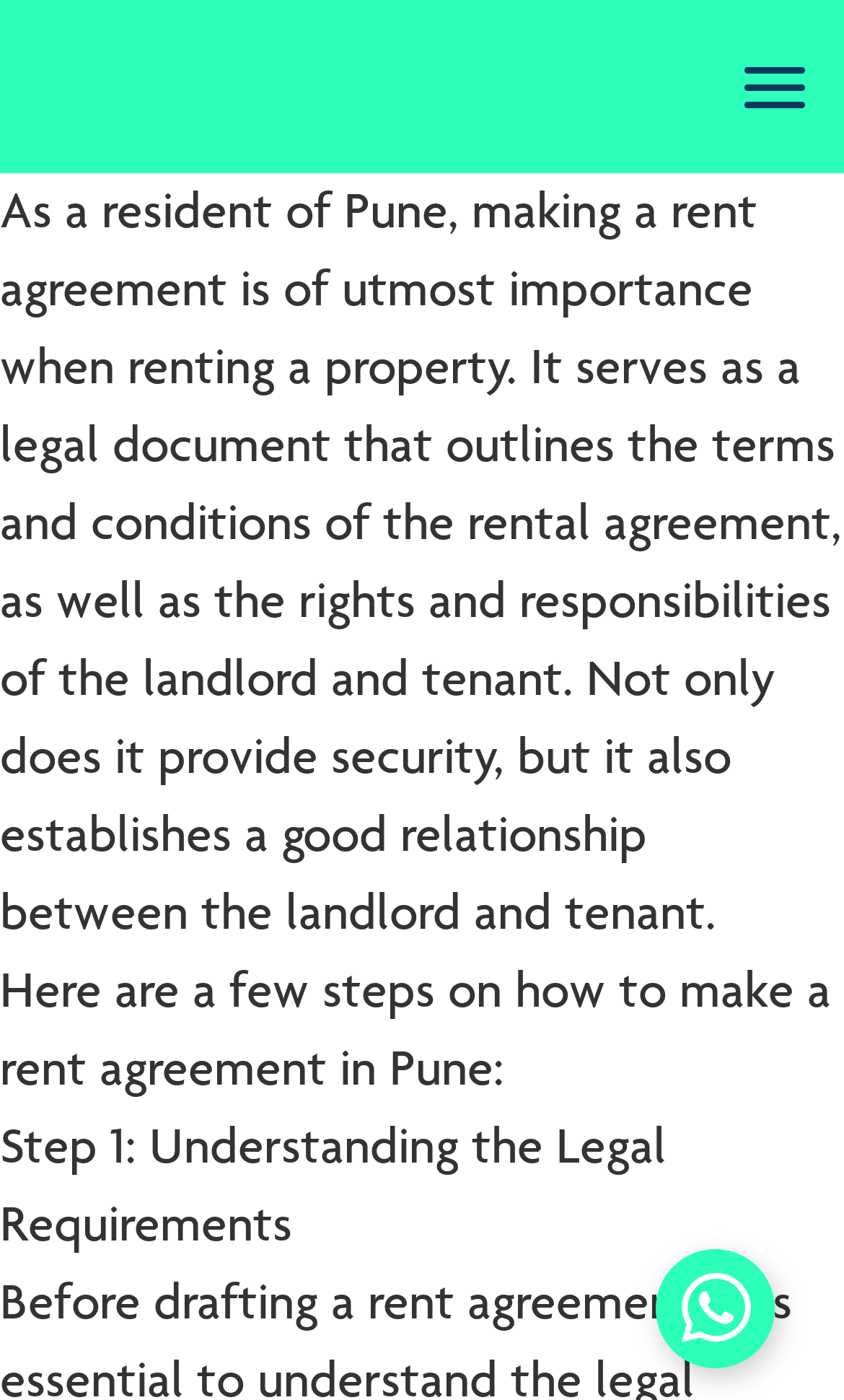Determine the bounding box coordinates of the UI element that matches the following description: "aria-label="Abrir menu"". The coordinates should be four float numbers between 0 and 1 in the format [left, top, right, bottom].

[0.867, 0.058, 0.969, 0.066]